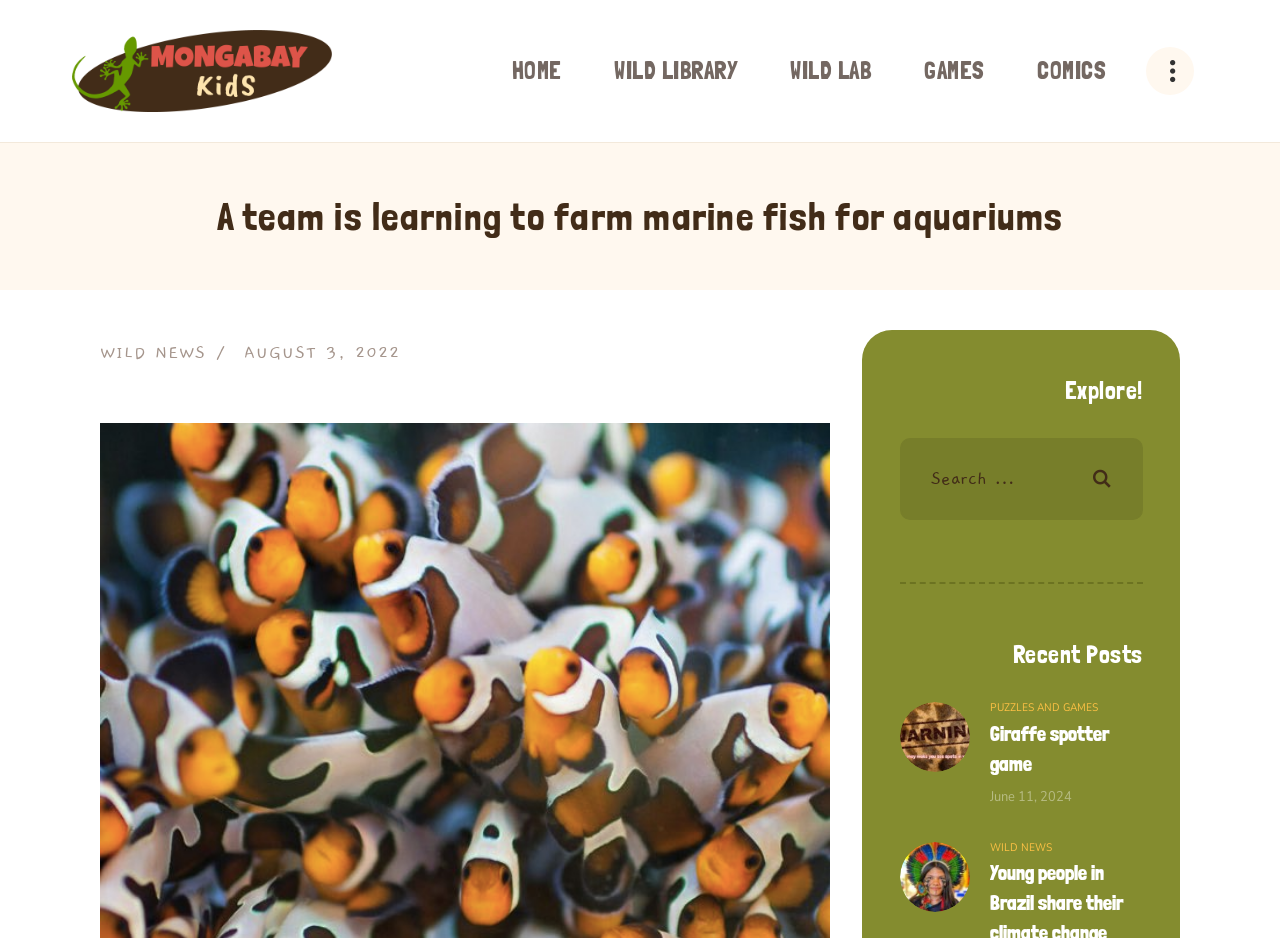What is the text of the heading above the search box?
Please answer the question with a single word or phrase, referencing the image.

Explore!